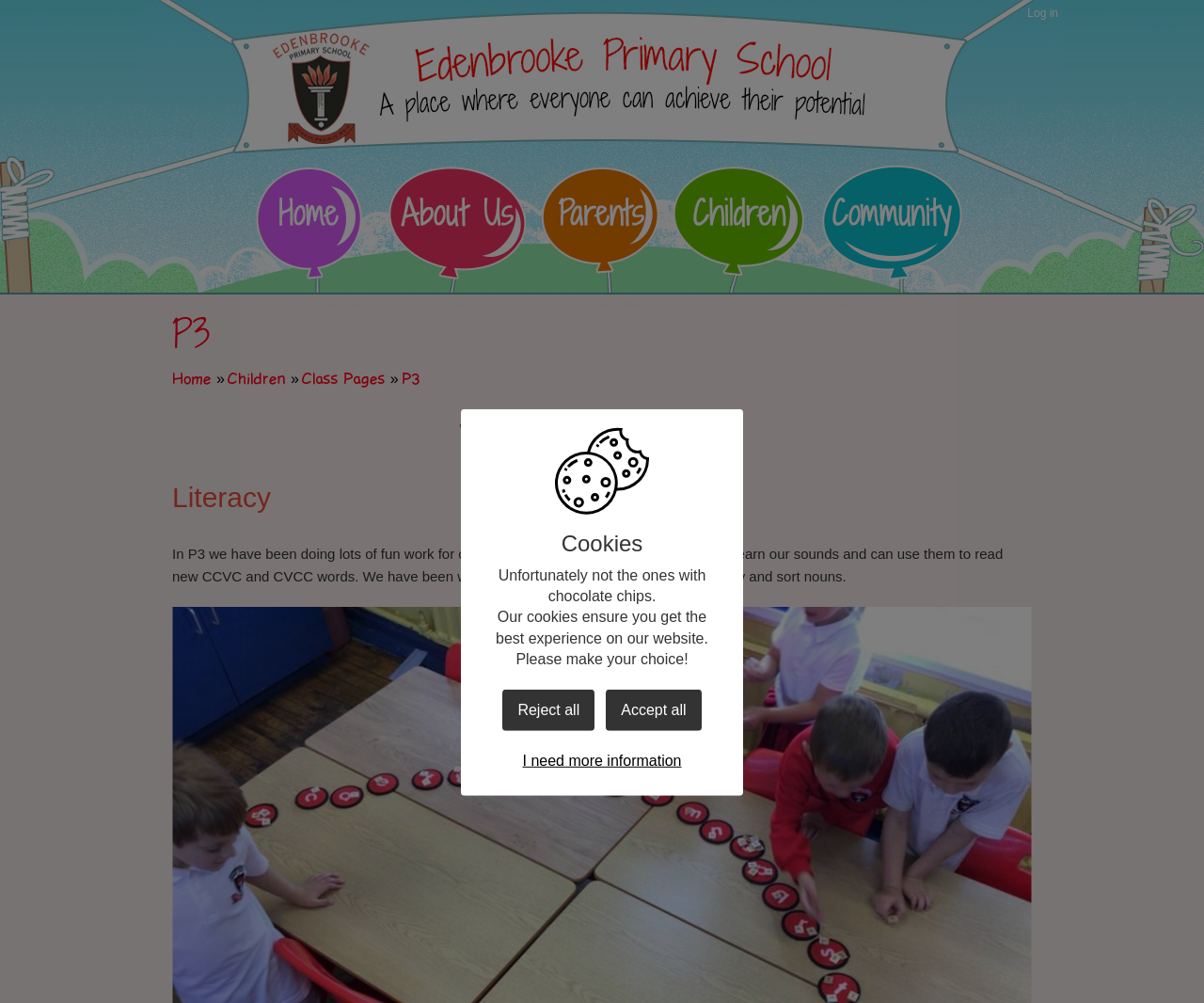Locate the coordinates of the bounding box for the clickable region that fulfills this instruction: "Click on Children".

[0.189, 0.37, 0.237, 0.387]